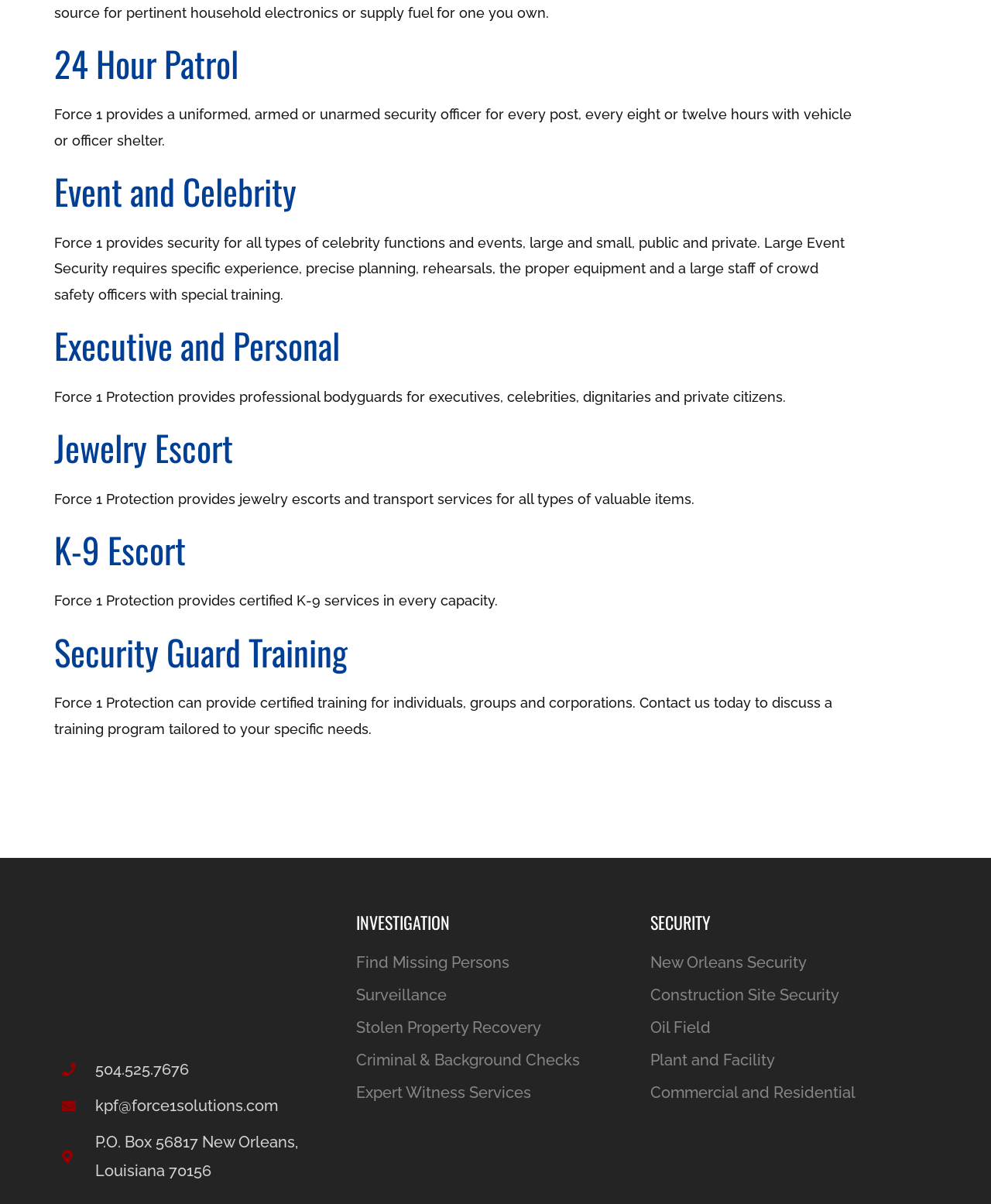Please provide a short answer using a single word or phrase for the question:
What type of security services does Force 1 provide?

Various security services